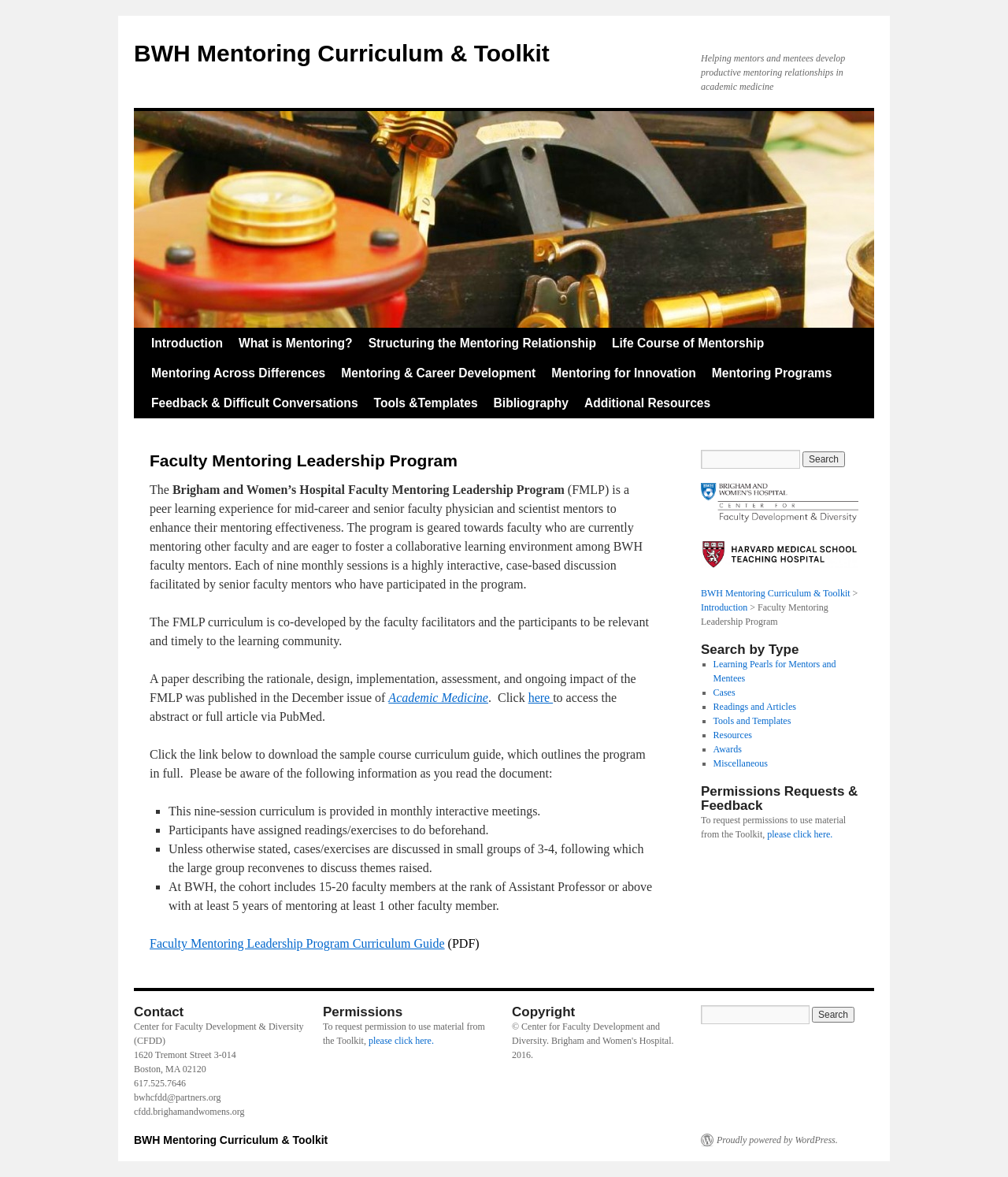Extract the bounding box coordinates for the UI element described as: "parent_node: Email * aria-describedby="email-notes" name="email"".

None